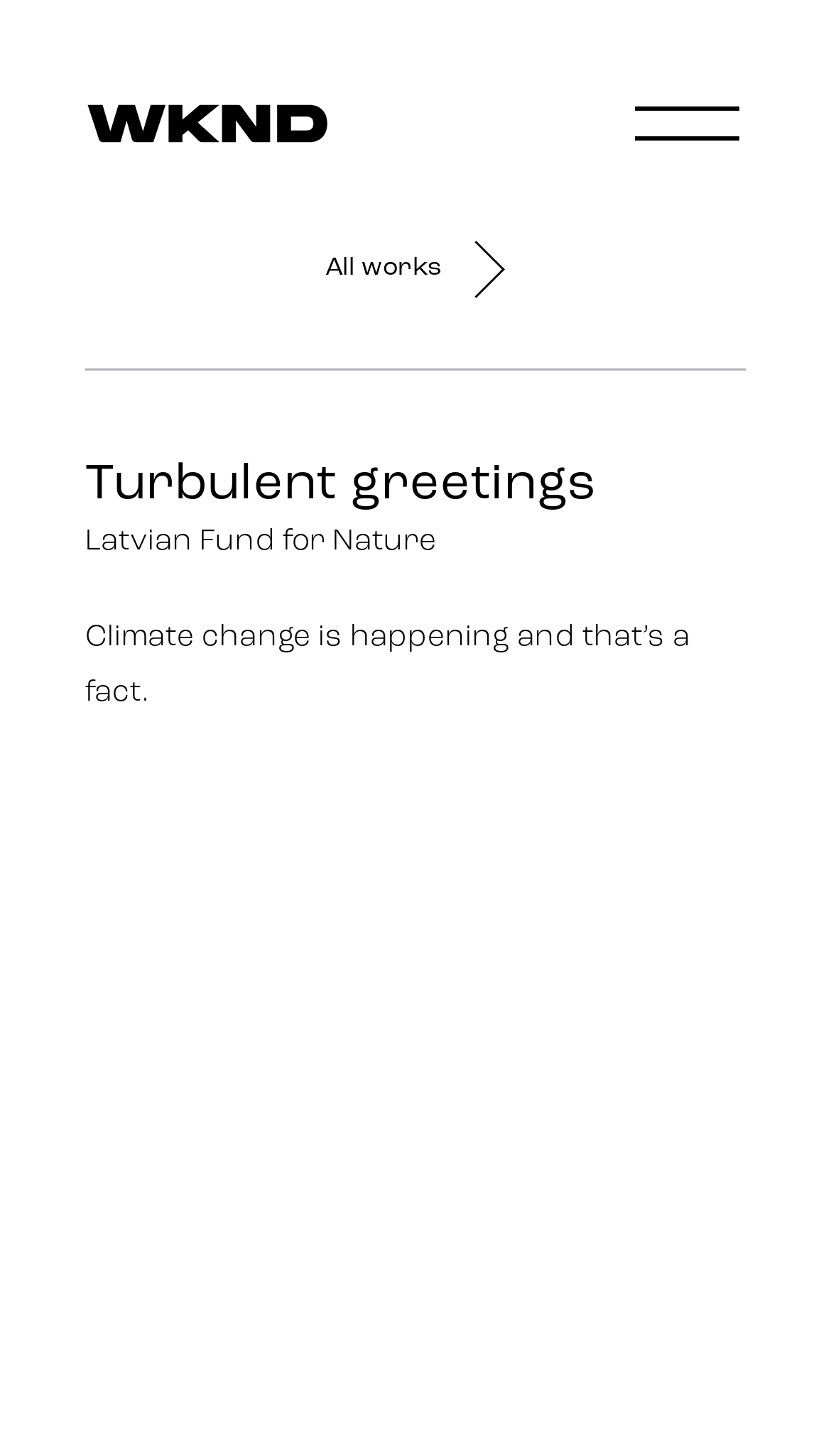Provide a thorough description of the webpage you see.

The webpage is titled "Turbulent greetings - Latvian Fund for Nature" and has a prominent header section at the top with a logo, "WKND", accompanied by an image. Below the logo, there is a horizontal navigation menu with seven links: "Work", "Strategy", "Advertising", "Identity", "Team", "Trends", and "Get in touch". These links are evenly spaced and span across the top section of the page.

To the right of the navigation menu, there is a language selection link, "en", and a social media link, "Facebook @wknd.lv". Below the navigation menu, there are two headings, "Turbulent greetings" and "Latvian Fund for Nature", which are stacked on top of each other.

The main content of the page is a statement, "Climate change is happening and that’s a fact.", which is displayed prominently in the middle of the page. Below this statement, there is a video that takes up the majority of the page's width.

On the left side of the page, there is a secondary navigation menu with a single link, "All works". At the very bottom of the page, there is a small, almost imperceptible element with no discernible content.